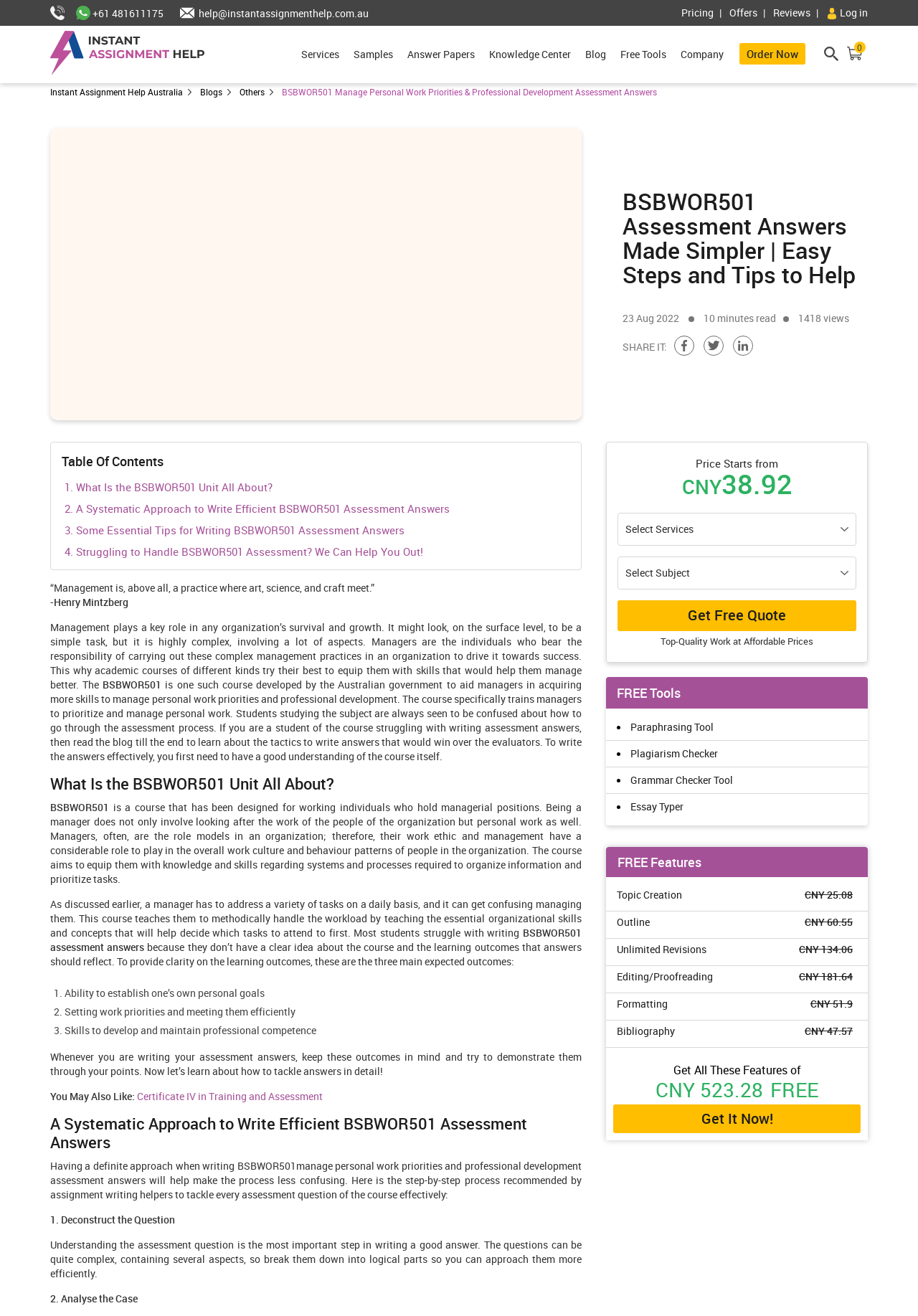Provide a thorough and detailed response to the question by examining the image: 
What is the purpose of the BSBWOR501 course?

The BSBWOR501 course is designed to aid managers in acquiring skills to manage personal work priorities and professional development, which involves establishing personal goals, setting work priorities, and developing and maintaining professional competence.